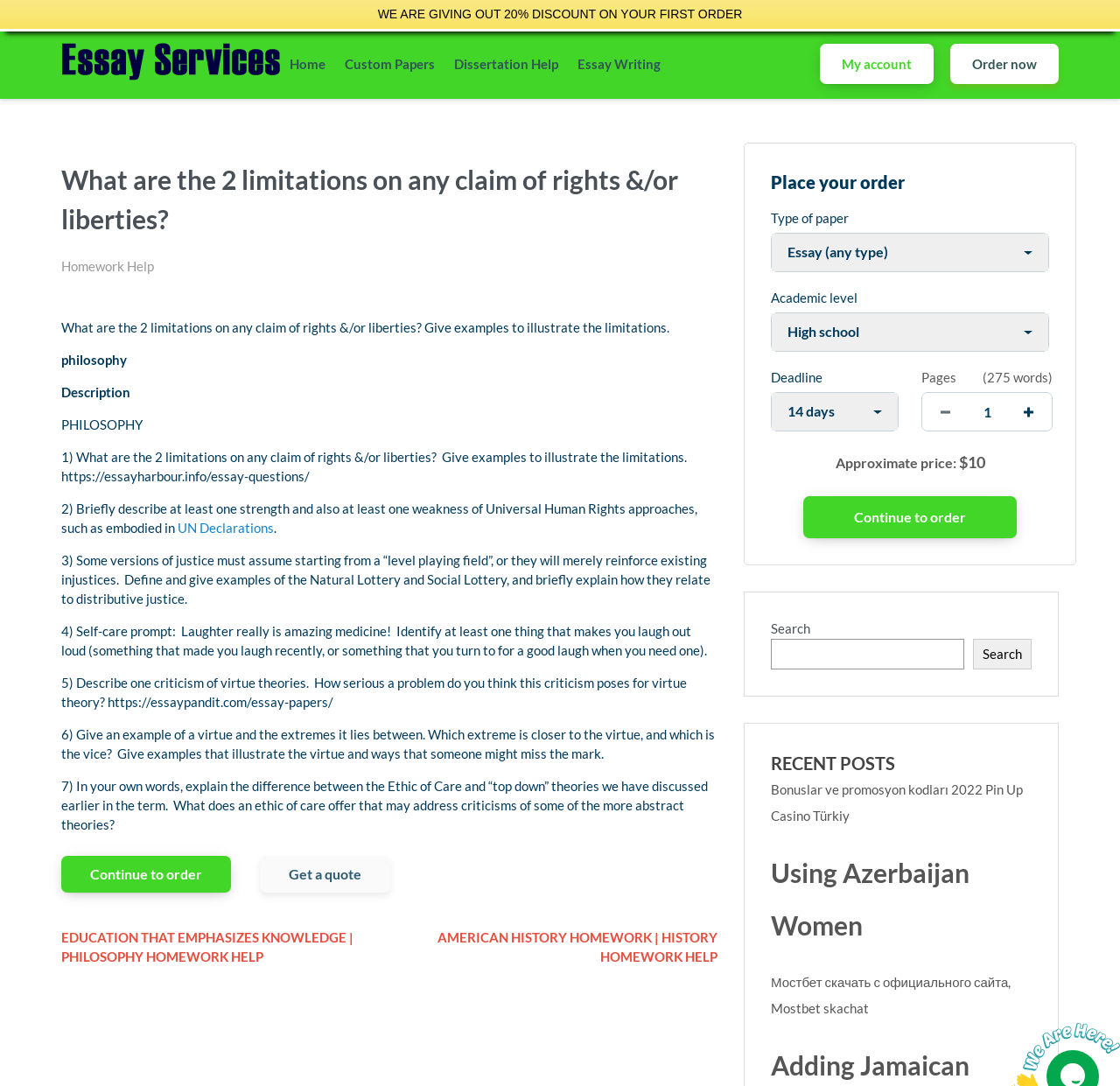Specify the bounding box coordinates of the region I need to click to perform the following instruction: "Click the 'Continue to order' button". The coordinates must be four float numbers in the range of 0 to 1, i.e., [left, top, right, bottom].

[0.717, 0.457, 0.908, 0.496]